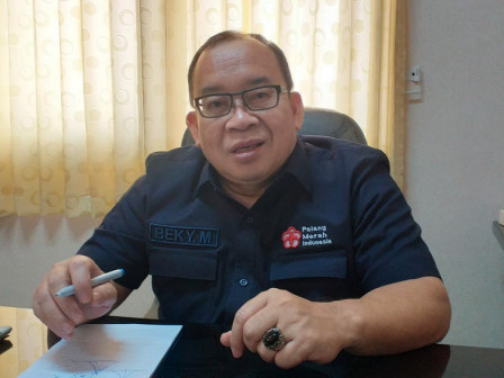What type of environment is depicted in the background?
Using the image, give a concise answer in the form of a single word or short phrase.

Professional environment